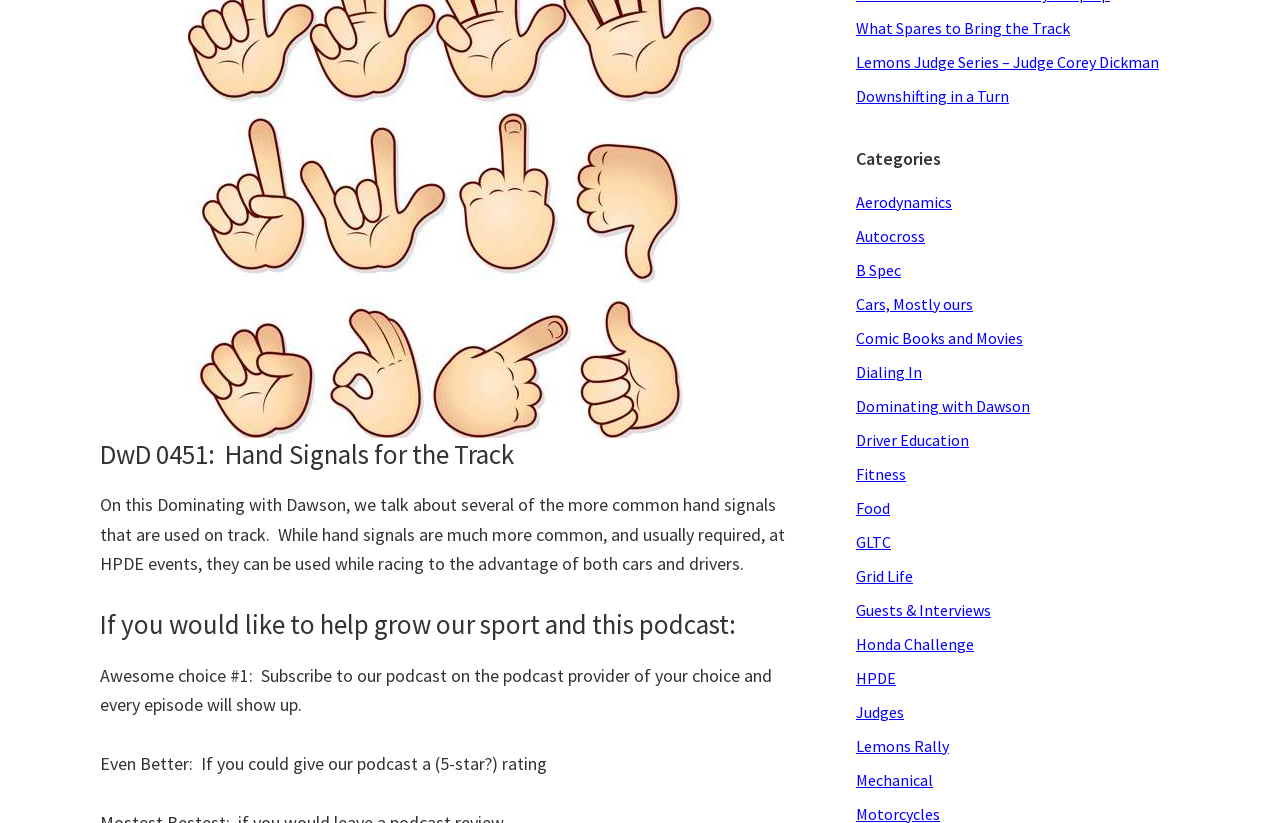Predict the bounding box for the UI component with the following description: "Comic Books and Movies".

[0.669, 0.398, 0.799, 0.423]